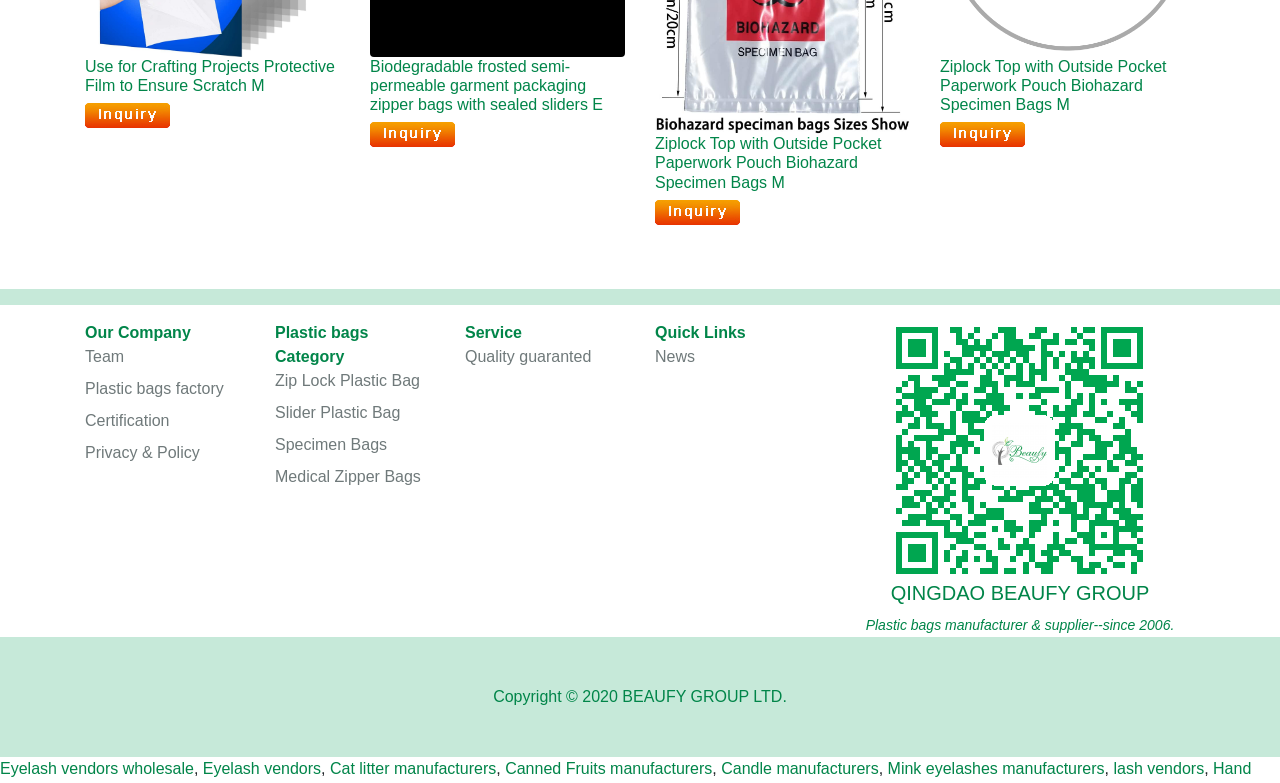Determine the bounding box coordinates of the UI element described by: "Candle manufacturers".

[0.563, 0.971, 0.686, 0.992]